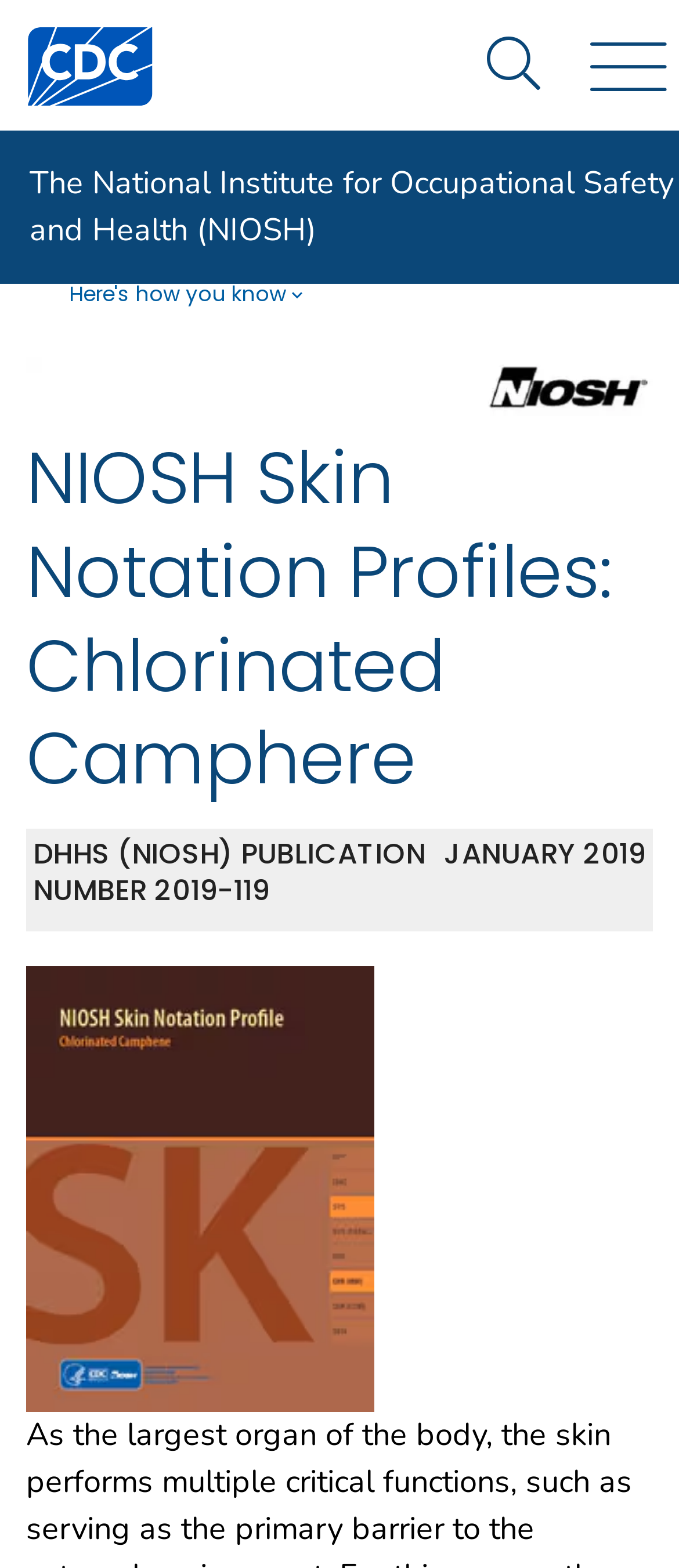Answer the following query concisely with a single word or phrase:
What is the logo on the top left corner?

CDC Logo